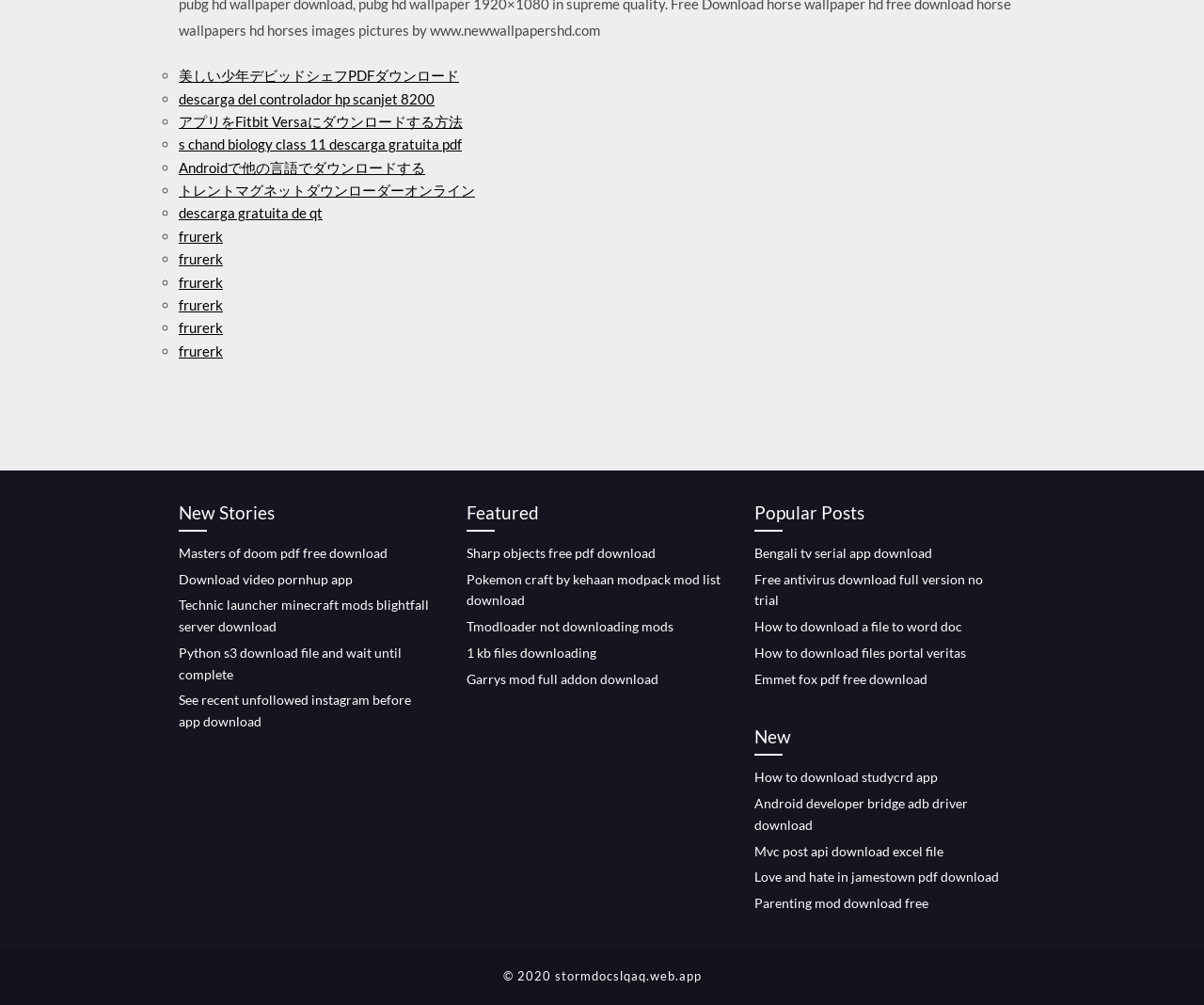Using the description "アプリをFitbit Versaにダウンロードする方法", predict the bounding box of the relevant HTML element.

[0.148, 0.112, 0.384, 0.129]